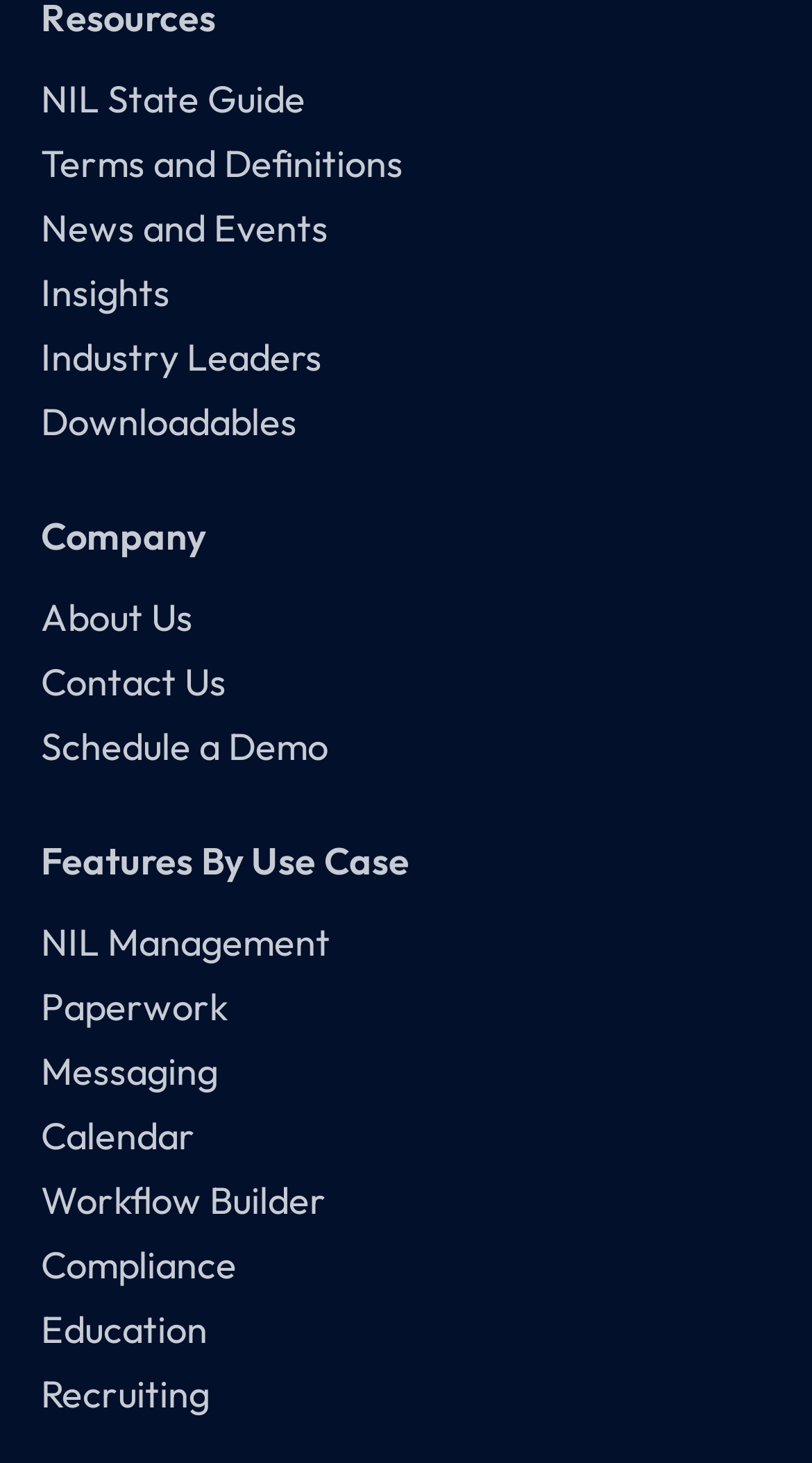Identify the bounding box coordinates of the section to be clicked to complete the task described by the following instruction: "Contact the company". The coordinates should be four float numbers between 0 and 1, formatted as [left, top, right, bottom].

[0.05, 0.45, 0.95, 0.483]